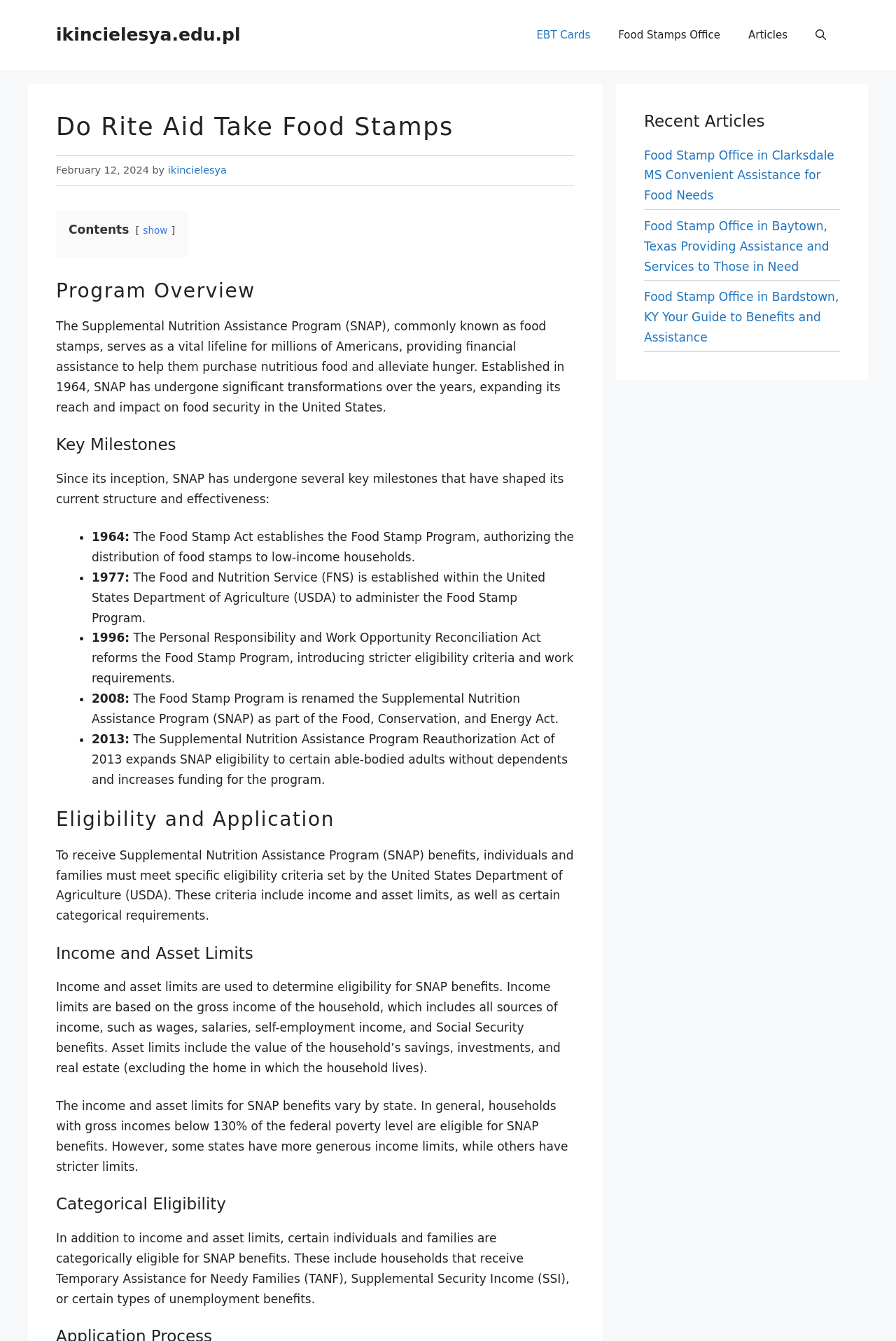What type of benefits do categorically eligible households receive?
Could you answer the question in a detailed manner, providing as much information as possible?

Households that receive Temporary Assistance for Needy Families (TANF), Supplemental Security Income (SSI), or certain types of unemployment benefits are categorically eligible for SNAP benefits, which provide financial assistance to help them purchase nutritious food and alleviate hunger.